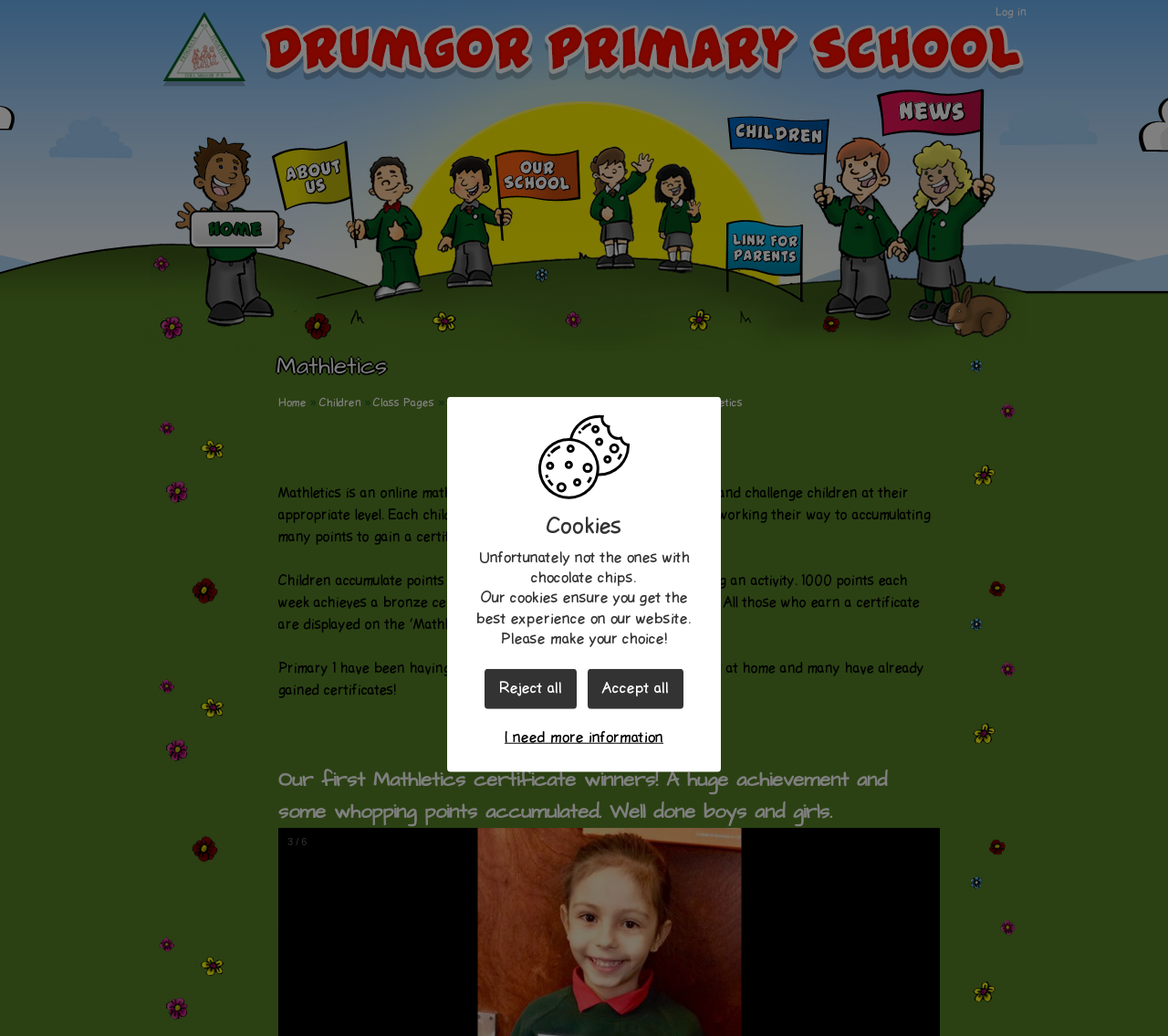Elaborate on the information and visuals displayed on the webpage.

The webpage is about Drumgor Primary School, specifically its Mathletics program. At the top right corner, there is a "Log in" link. Below it, there is a horizontal navigation menu with links to "Home Page", "Home", "Children", "Class Pages", "Class Pages Archive: 2017-2018", "Mrs Hughes", and "Mathletics". 

The main content area has a heading "Mathletics" followed by a brief description of the program, which is an online math tool that helps children develop their math skills at their own level. There is a trophy icon 🏆Mathletics🏆 above the description. The text explains that each child has a login and can accumulate points to earn certificates and rewards.

Below this, there are three paragraphs of text. The first paragraph explains how children can earn points and certificates. The second paragraph mentions that Primary 1 students have been using Mathletics in school and at home and have already earned certificates. The third paragraph congratulates the first Mathletics certificate winners, with a heading and a series of medal icons 🥉🥈🥇.

On the left side of the page, there is a vertical navigation menu with links to "Home", "About Us", "Our School", "Children", "Link for Parents", and "News". At the bottom of the page, there is a section about cookies, with a heading "Cookies" and a brief explanation of how the website uses cookies to ensure a good user experience. There are three buttons to manage cookie settings: "Reject all cookies", "Accept all cookies", and "Customise cookie settings".